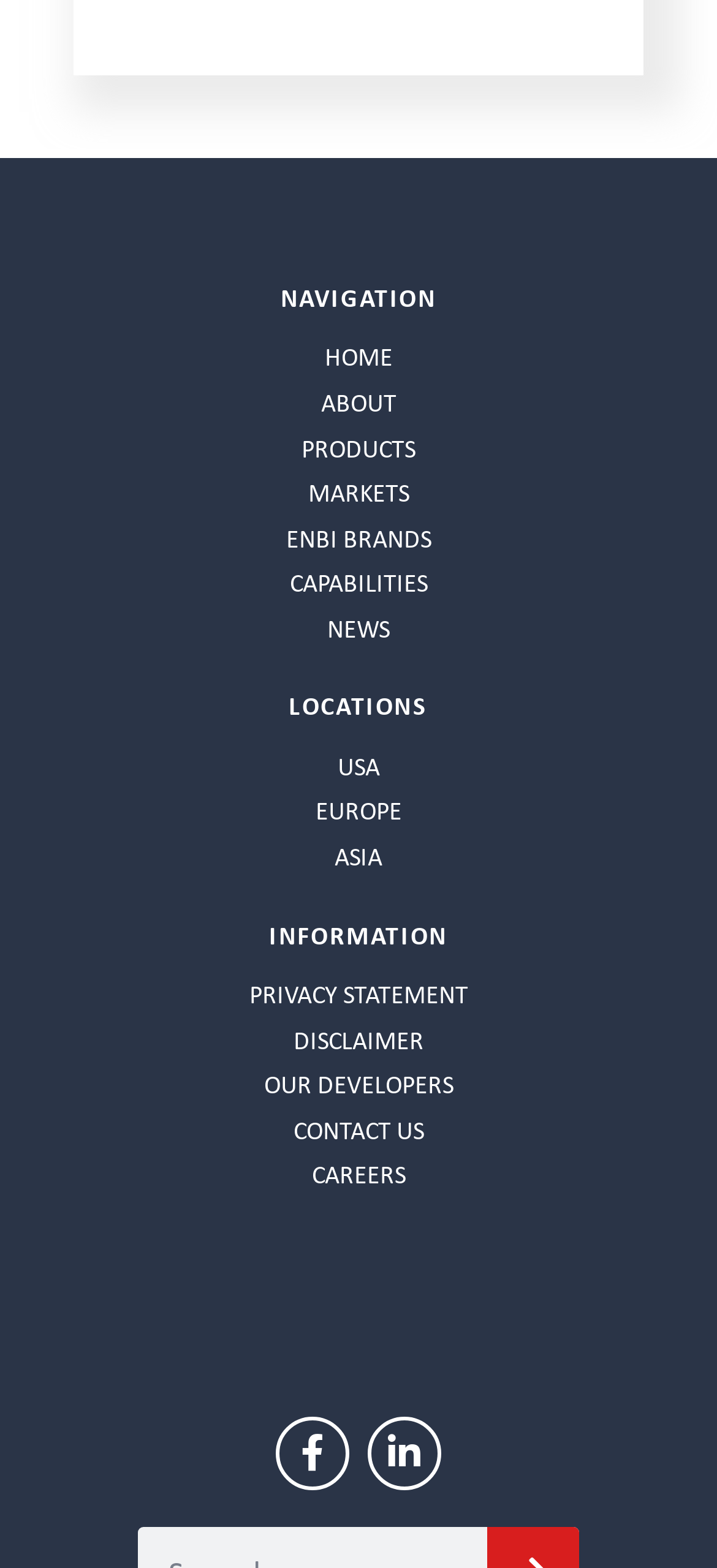Locate the bounding box coordinates of the element's region that should be clicked to carry out the following instruction: "go to home page". The coordinates need to be four float numbers between 0 and 1, i.e., [left, top, right, bottom].

[0.167, 0.215, 0.833, 0.241]